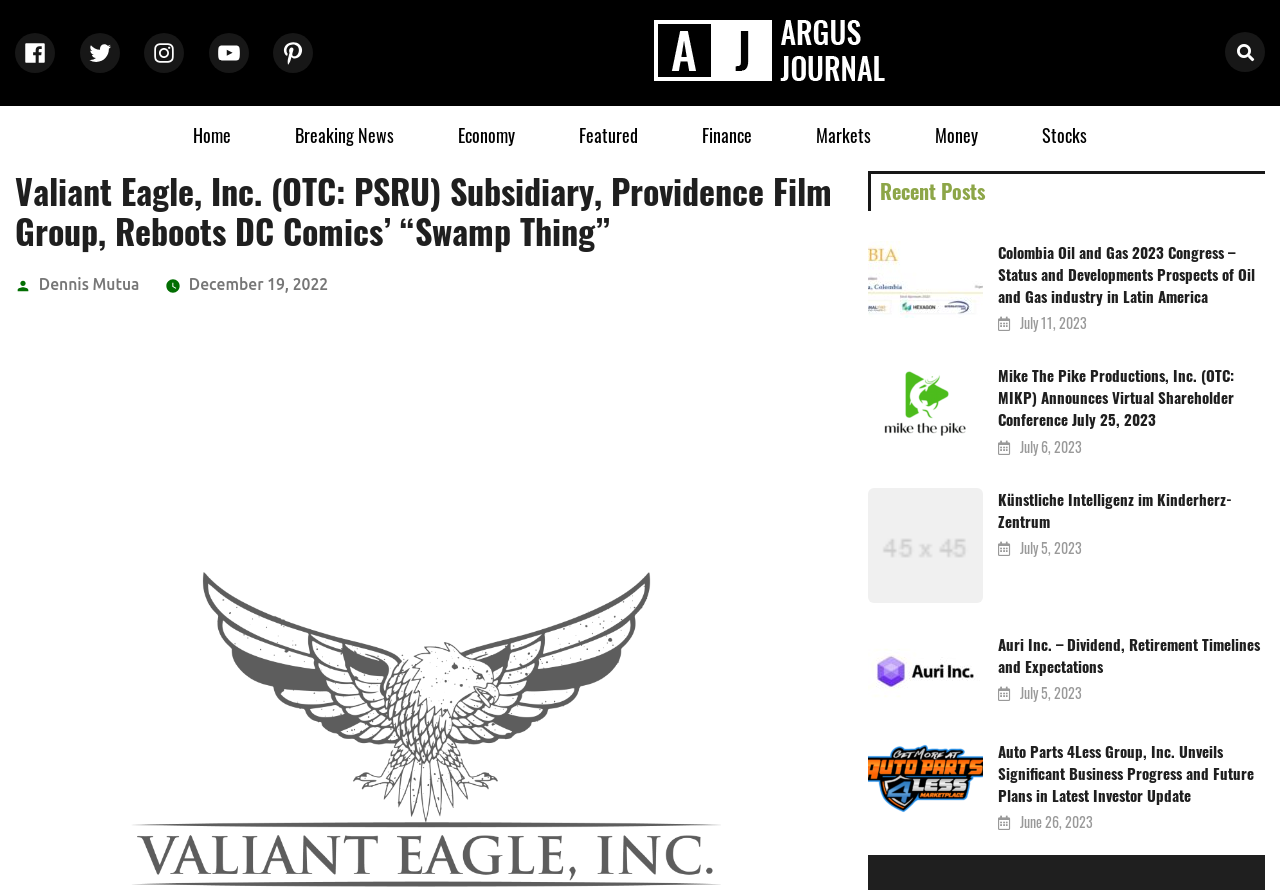Determine the main text heading of the webpage and provide its content.

Valiant Eagle, Inc. (OTC: PSRU) Subsidiary, Providence Film Group, Reboots DC Comics’ “Swamp Thing”